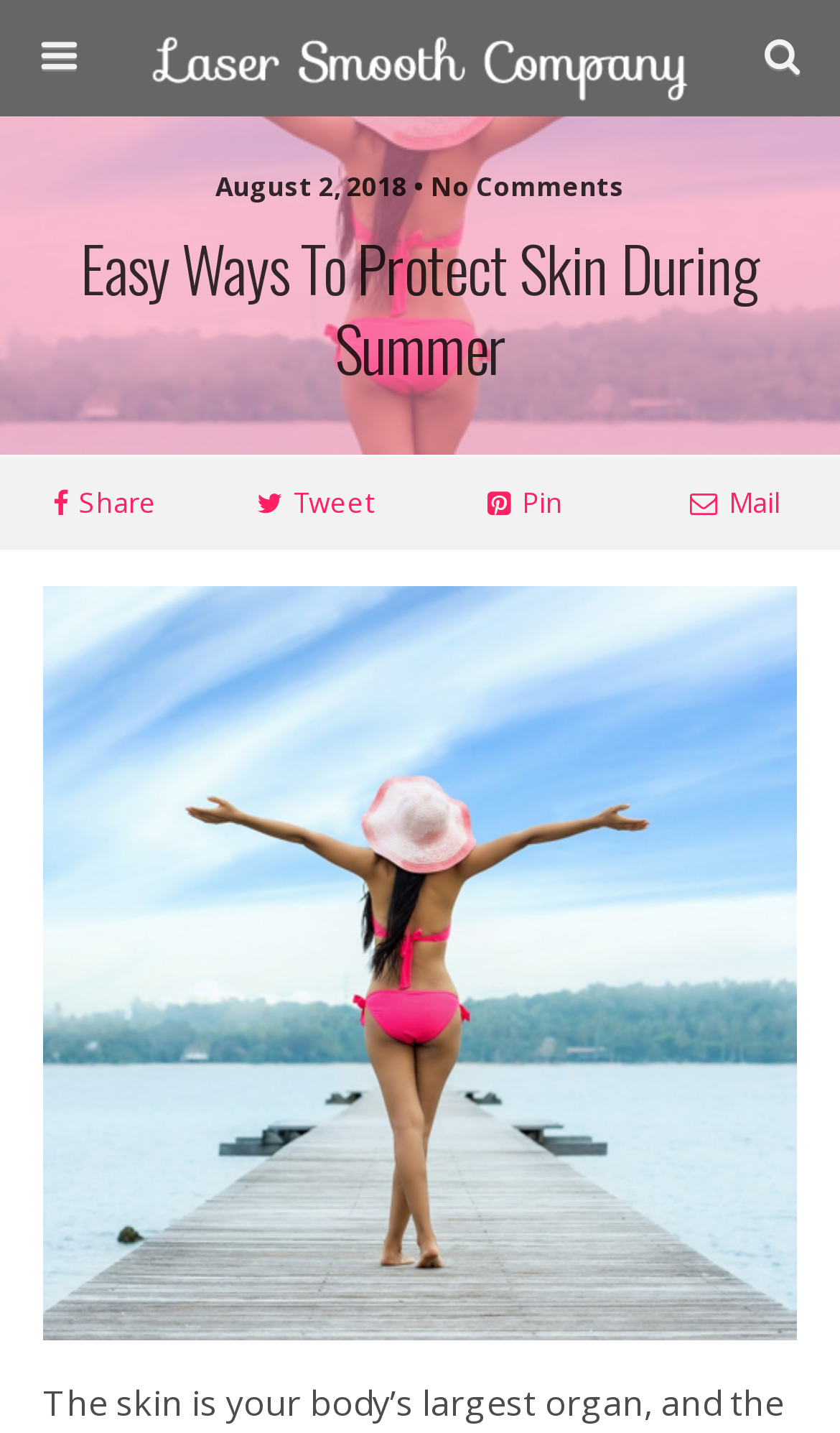What is the format of the date mentioned?
Look at the image and provide a short answer using one word or a phrase.

Month Day, Year